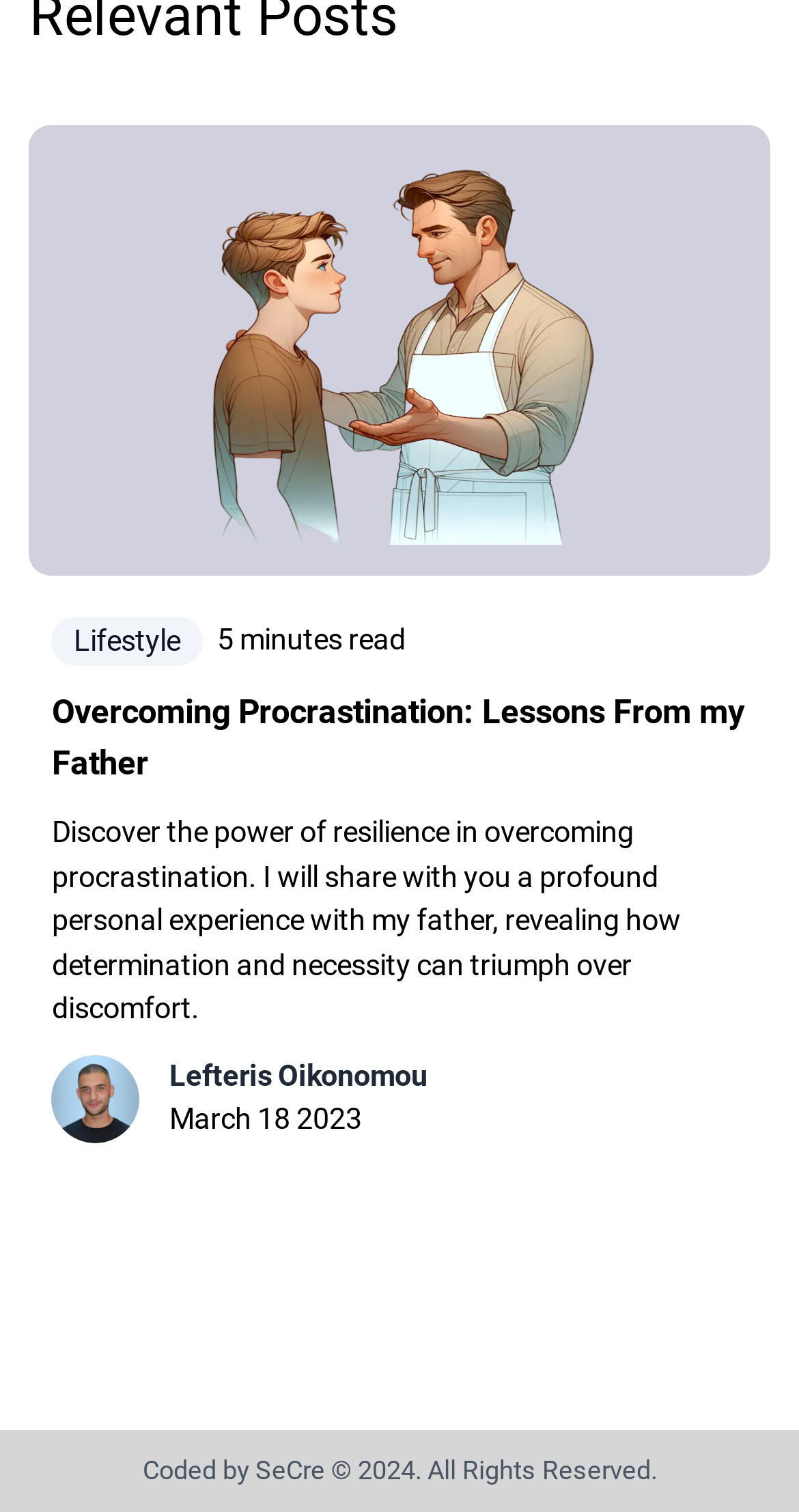What is the name of the image at the top of the webpage?
Based on the screenshot, respond with a single word or phrase.

Overcoming Procrastination: Lessons From my Father